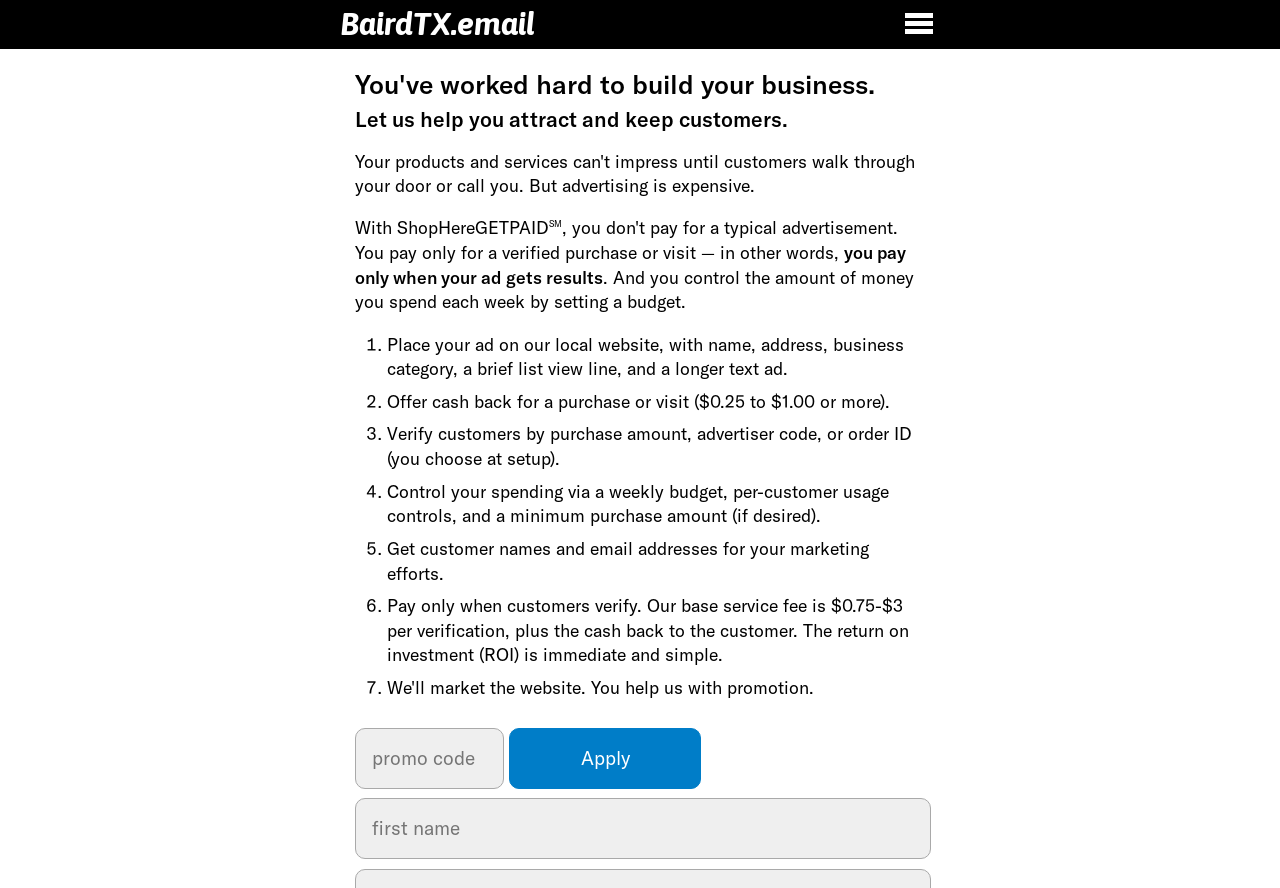Please provide the bounding box coordinate of the region that matches the element description: BairdTX.email. Coordinates should be in the format (top-left x, top-left y, bottom-right x, bottom-right y) and all values should be between 0 and 1.

[0.266, 0.021, 0.419, 0.043]